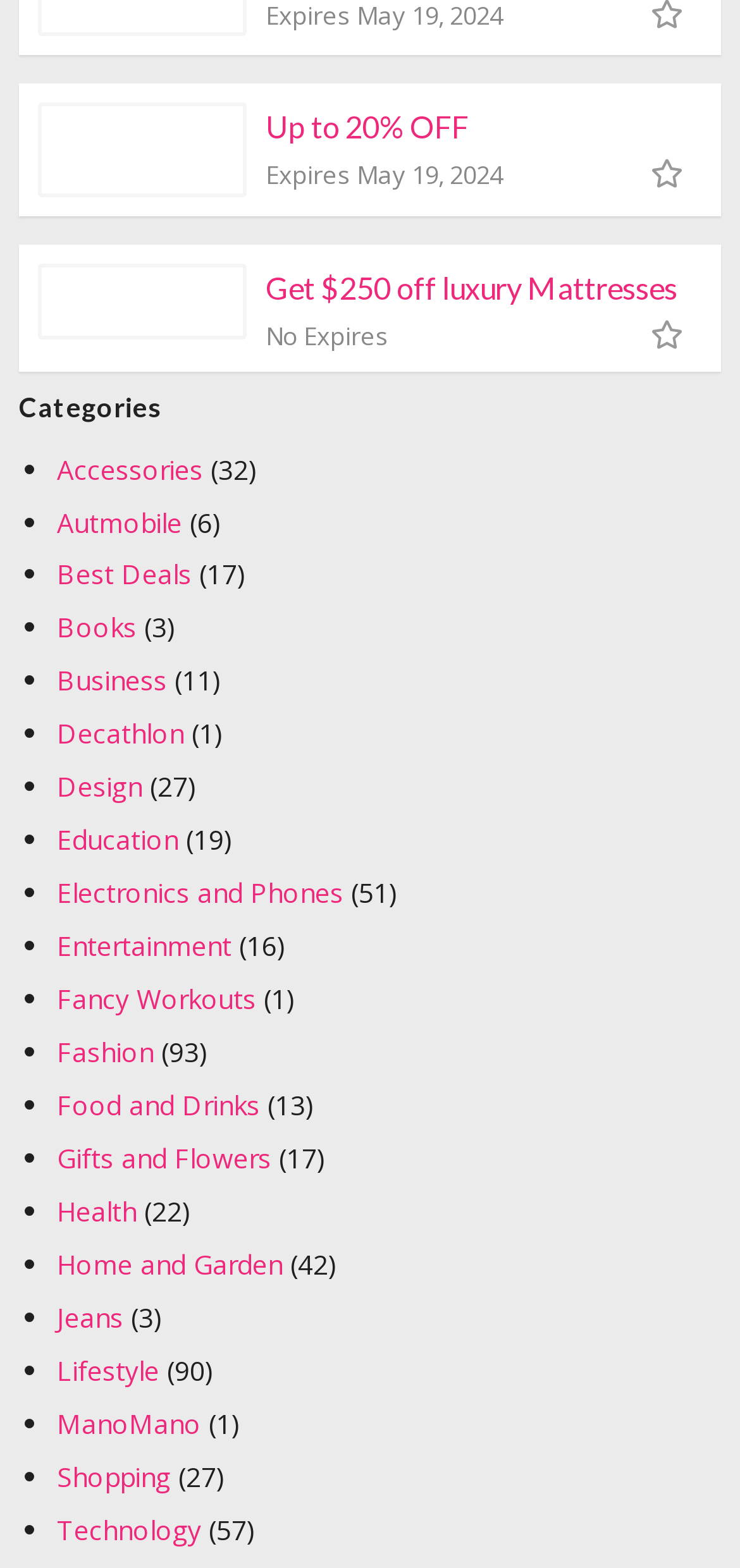Bounding box coordinates are specified in the format (top-left x, top-left y, bottom-right x, bottom-right y). All values are floating point numbers bounded between 0 and 1. Please provide the bounding box coordinate of the region this sentence describes: alt="miravia" title="miravia"

[0.056, 0.068, 0.328, 0.123]